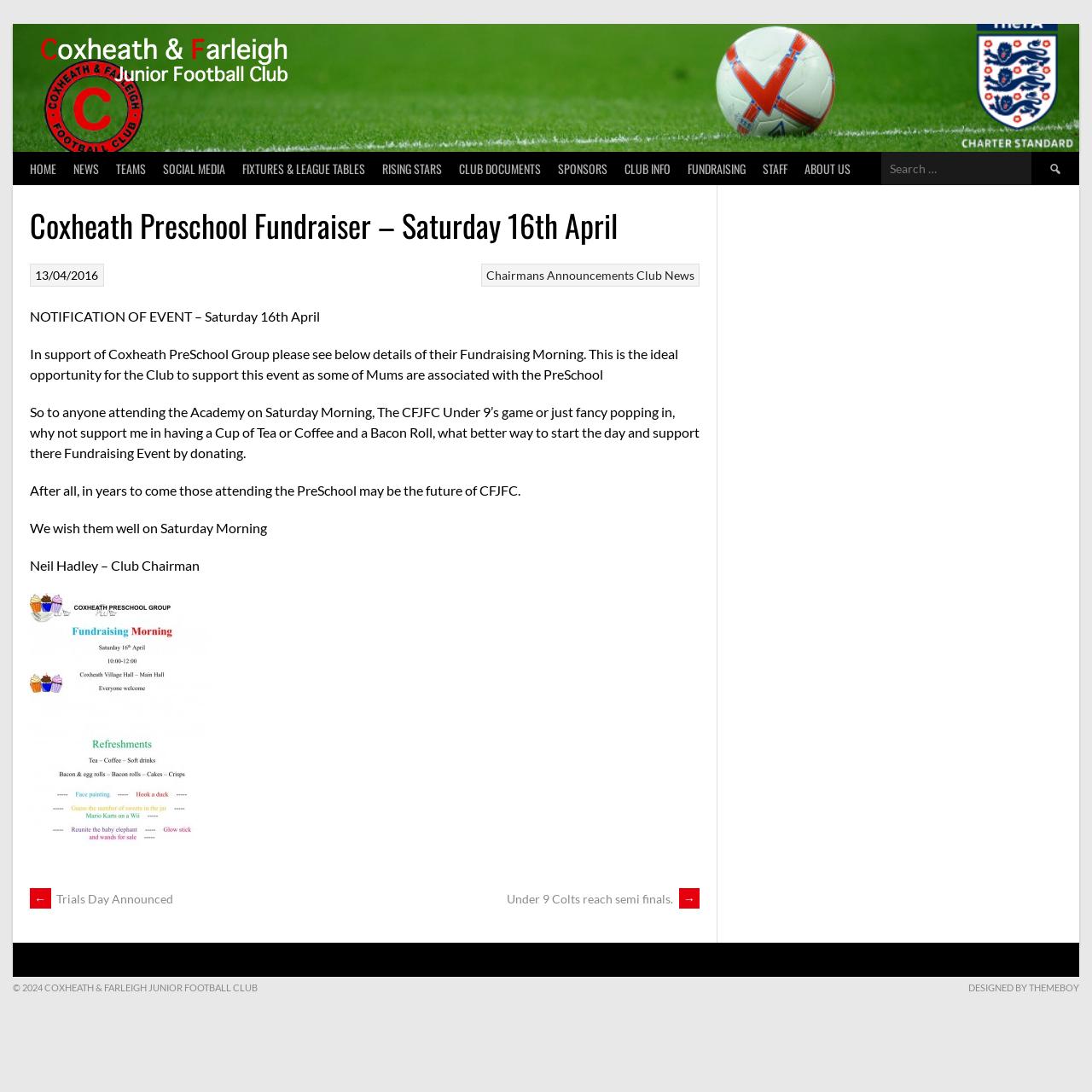Produce an elaborate caption capturing the essence of the webpage.

This webpage is about Coxheath Preschool Fundraiser, an event organized by Coxheath & Farleigh Junior Football Club. At the top left corner, there is a link to the football club's homepage, accompanied by a small image of the club's logo. Below this, there are several navigation links, including "HOME", "NEWS", "TEAMS", and others, which are aligned horizontally across the top of the page.

The main content of the page is an article about the fundraiser event, which is divided into several sections. The title of the event, "Coxheath Preschool Fundraiser – Saturday 16th April", is displayed prominently at the top of the article. Below this, there are links to "Chairmans Announcements" and "Club News", as well as a link to a specific news article dated "13/04/2016".

The main body of the article provides details about the fundraiser event, including a notification of the event, a description of the event, and a message from the Club Chairman, Neil Hadley. The text is divided into several paragraphs, with a few lines of text in each paragraph. There is also an image embedded in the article, which is located near the bottom of the page.

At the bottom of the page, there are links to navigate to previous and next posts, labeled "← Trials Day Announced" and "Under 9 Colts reach semi finals. →", respectively. Finally, there is a footer section that displays copyright information and a link to the website designer, Themeboy.